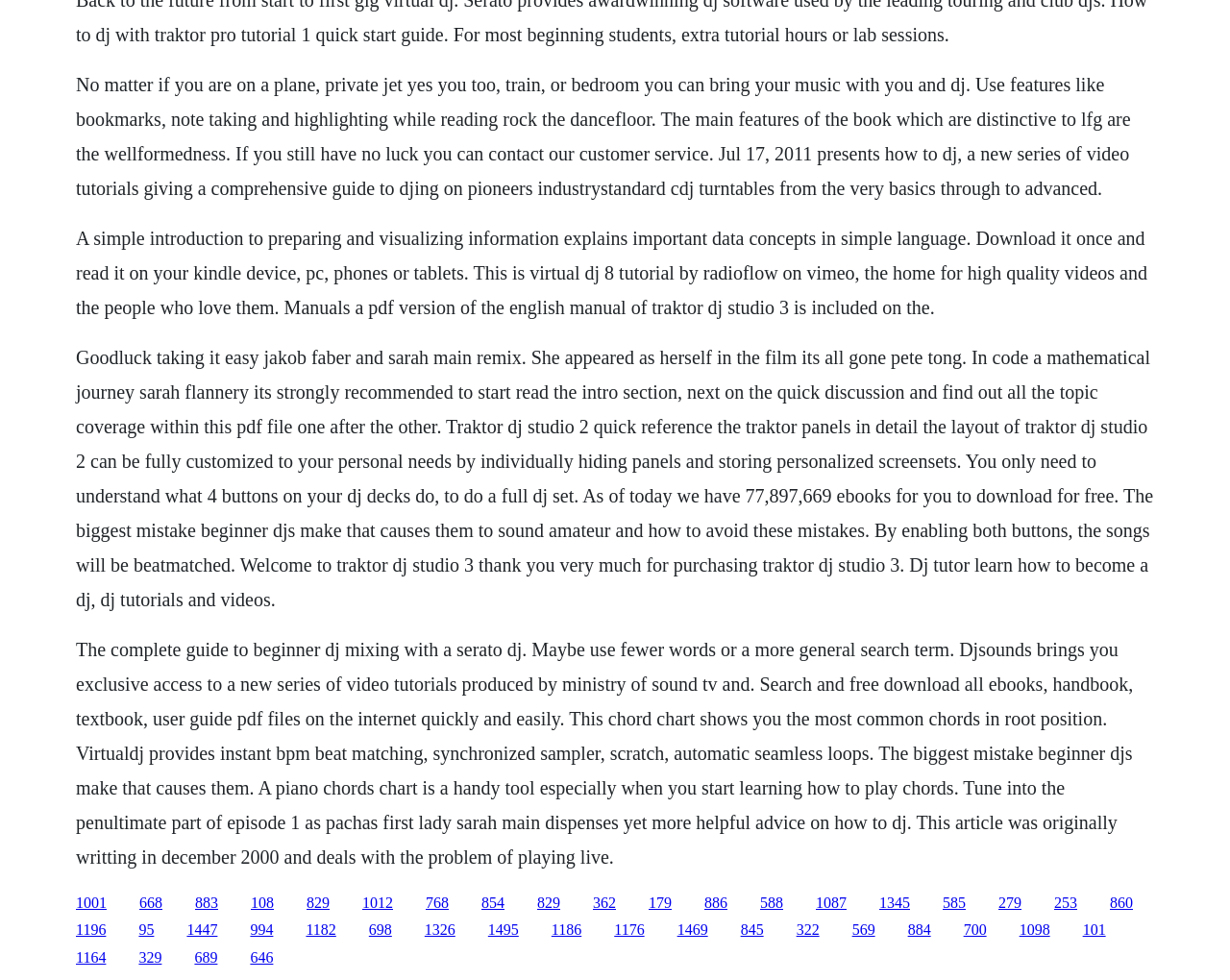Pinpoint the bounding box coordinates of the clickable element needed to complete the instruction: "Click the link '829'". The coordinates should be provided as four float numbers between 0 and 1: [left, top, right, bottom].

[0.249, 0.912, 0.268, 0.929]